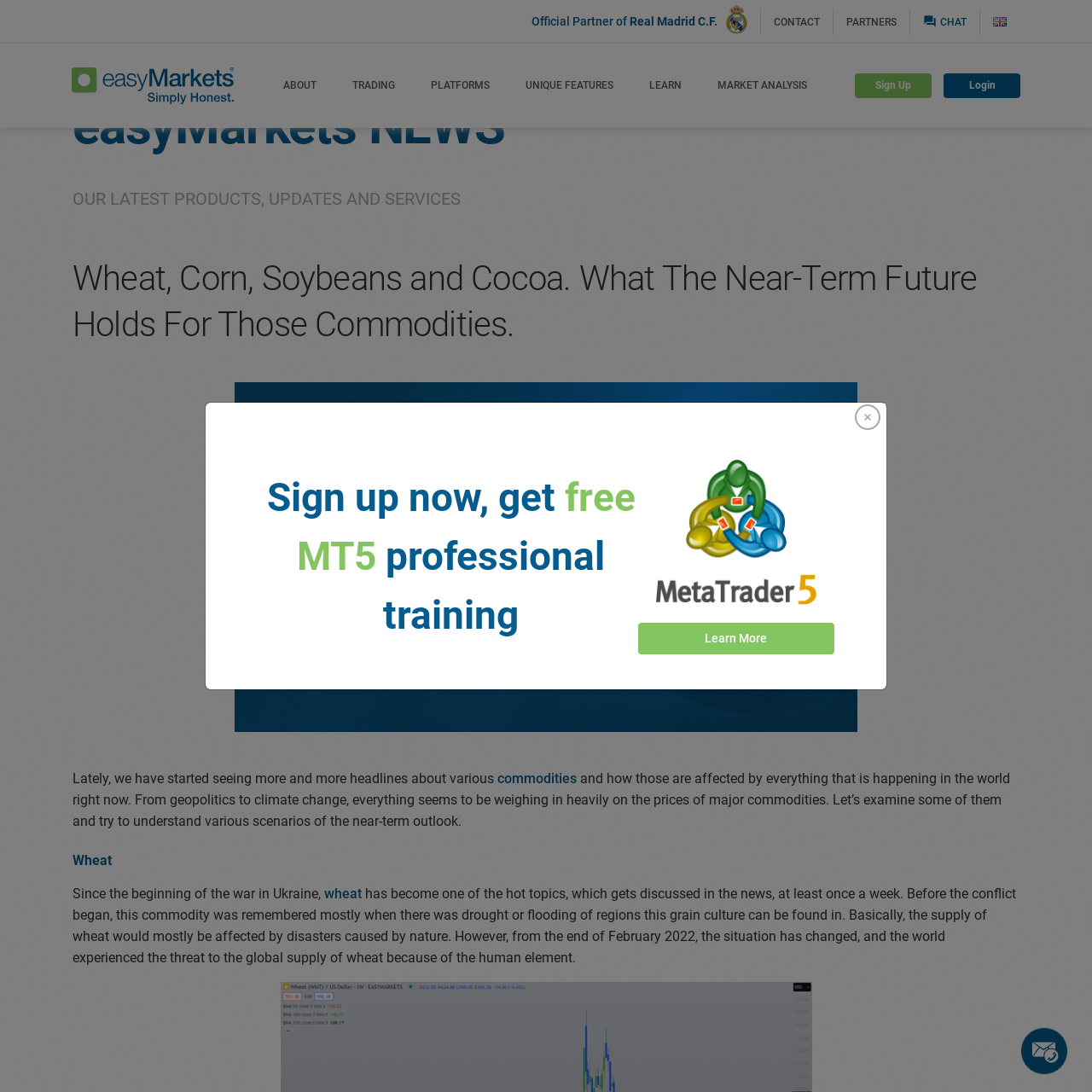Based on the image, please elaborate on the answer to the following question:
What commodities are discussed on this webpage?

I found this information by reading the headings and paragraphs on the webpage. The main heading mentions 'Wheat, Corn, Soybeans, and Cocoa' and the subsequent sections discuss each of these commodities in detail.